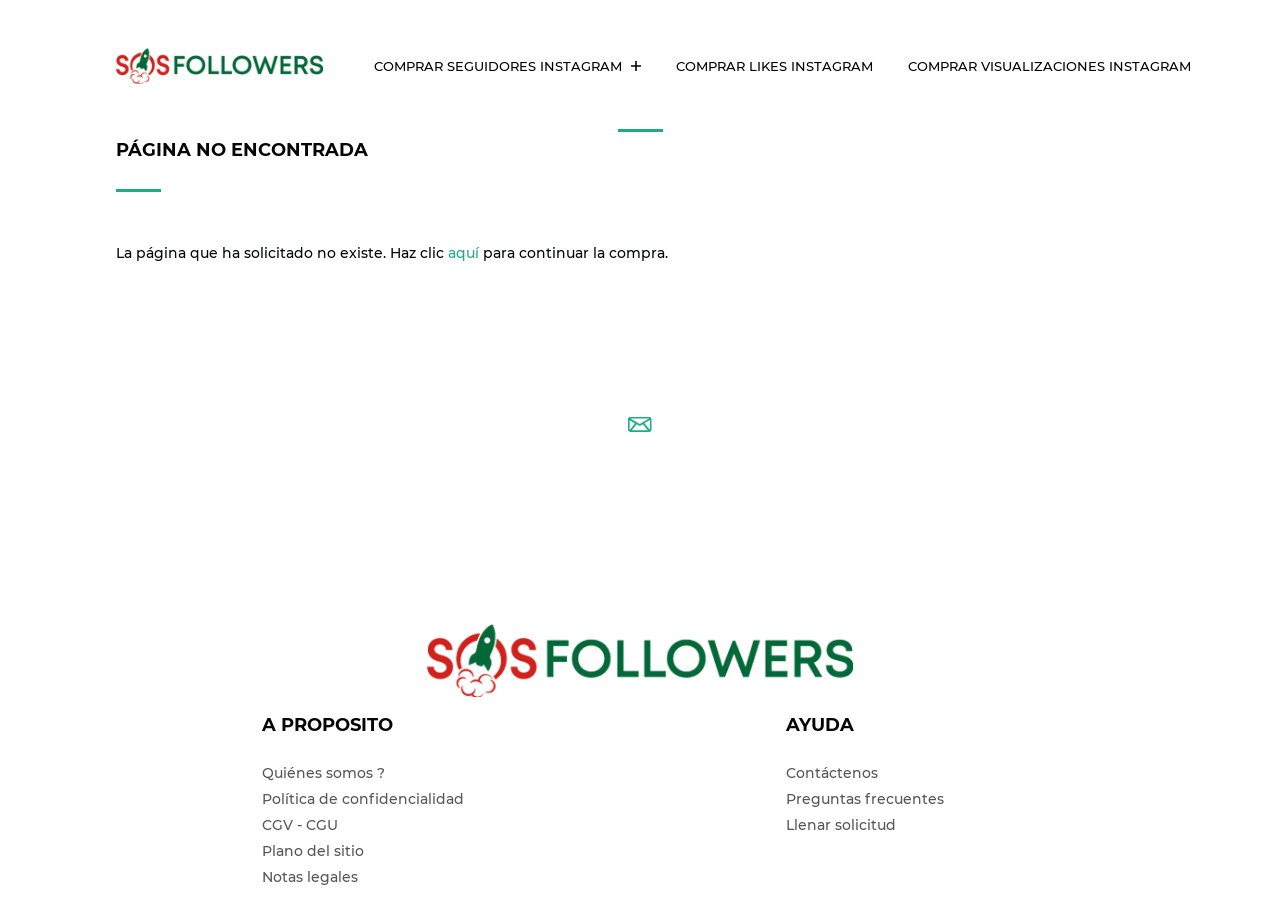Identify the bounding box coordinates for the UI element described as: "aquí". The coordinates should be provided as four floats between 0 and 1: [left, top, right, bottom].

[0.35, 0.27, 0.374, 0.29]